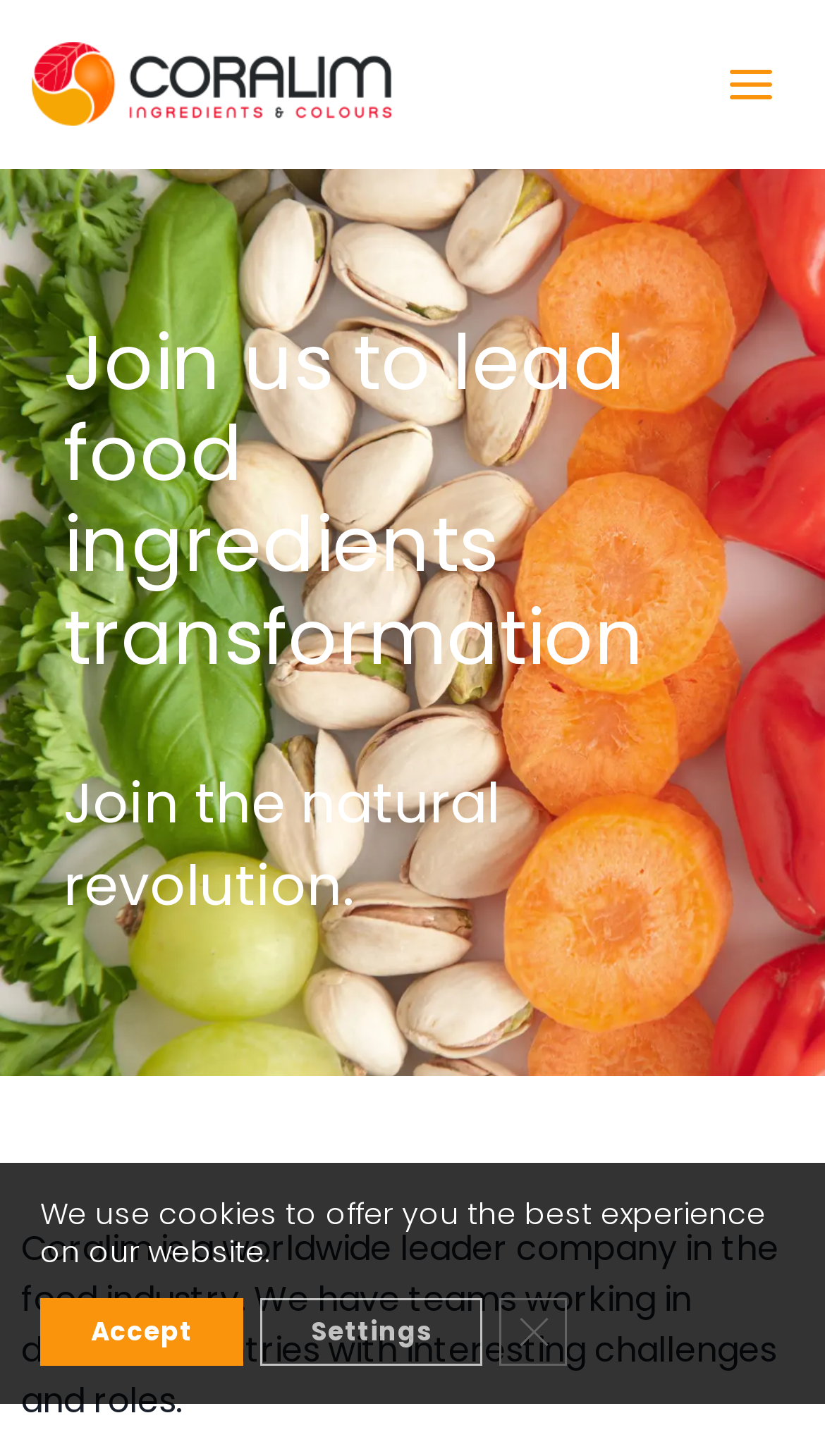Can you give a detailed response to the following question using the information from the image? What is the company name?

The company name can be found in the top-left corner of the webpage, where the logo is located, and it is also mentioned in the link 'Coralim'.